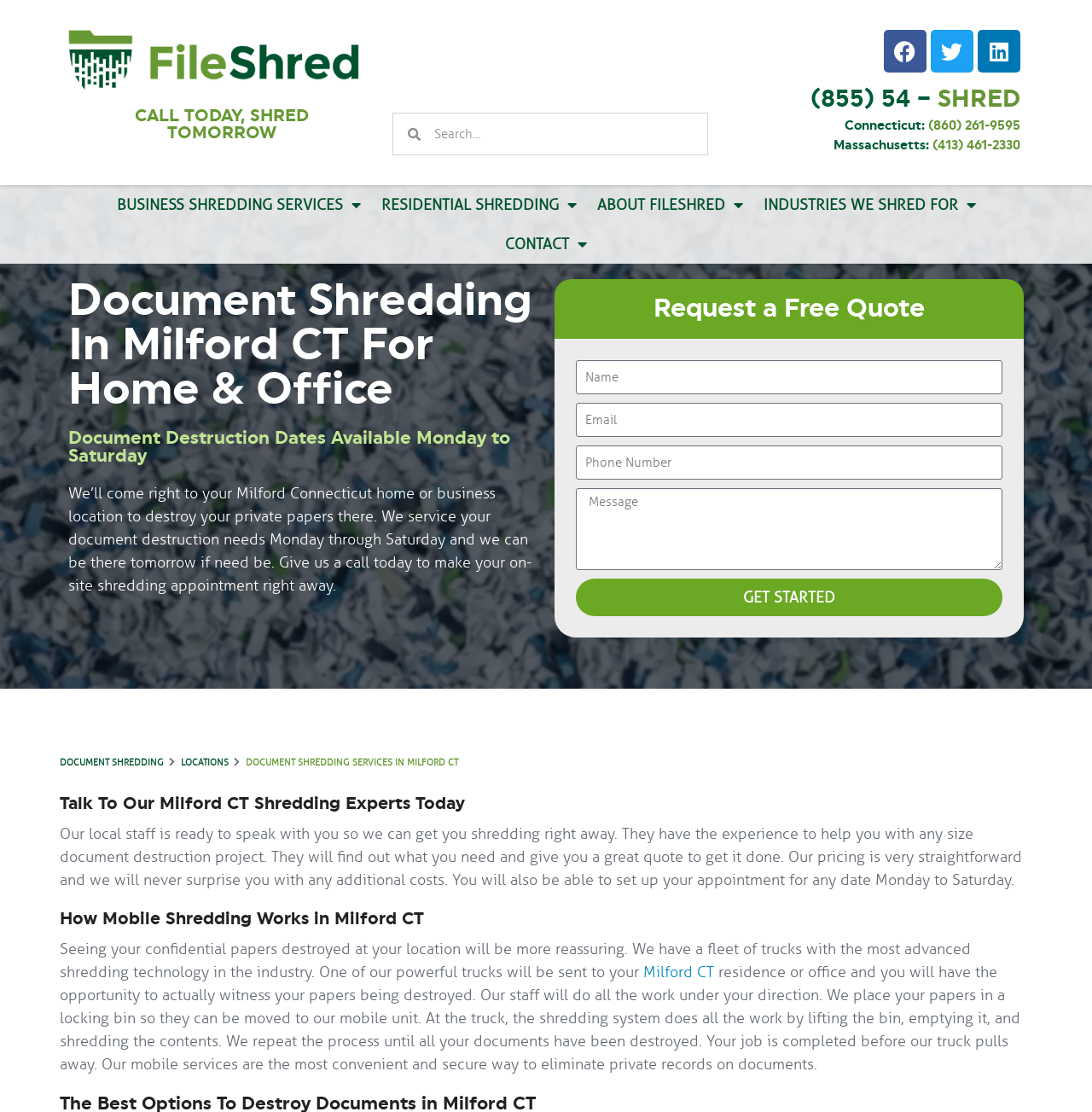Pinpoint the bounding box coordinates of the element that must be clicked to accomplish the following instruction: "Select the German language". The coordinates should be in the format of four float numbers between 0 and 1, i.e., [left, top, right, bottom].

None